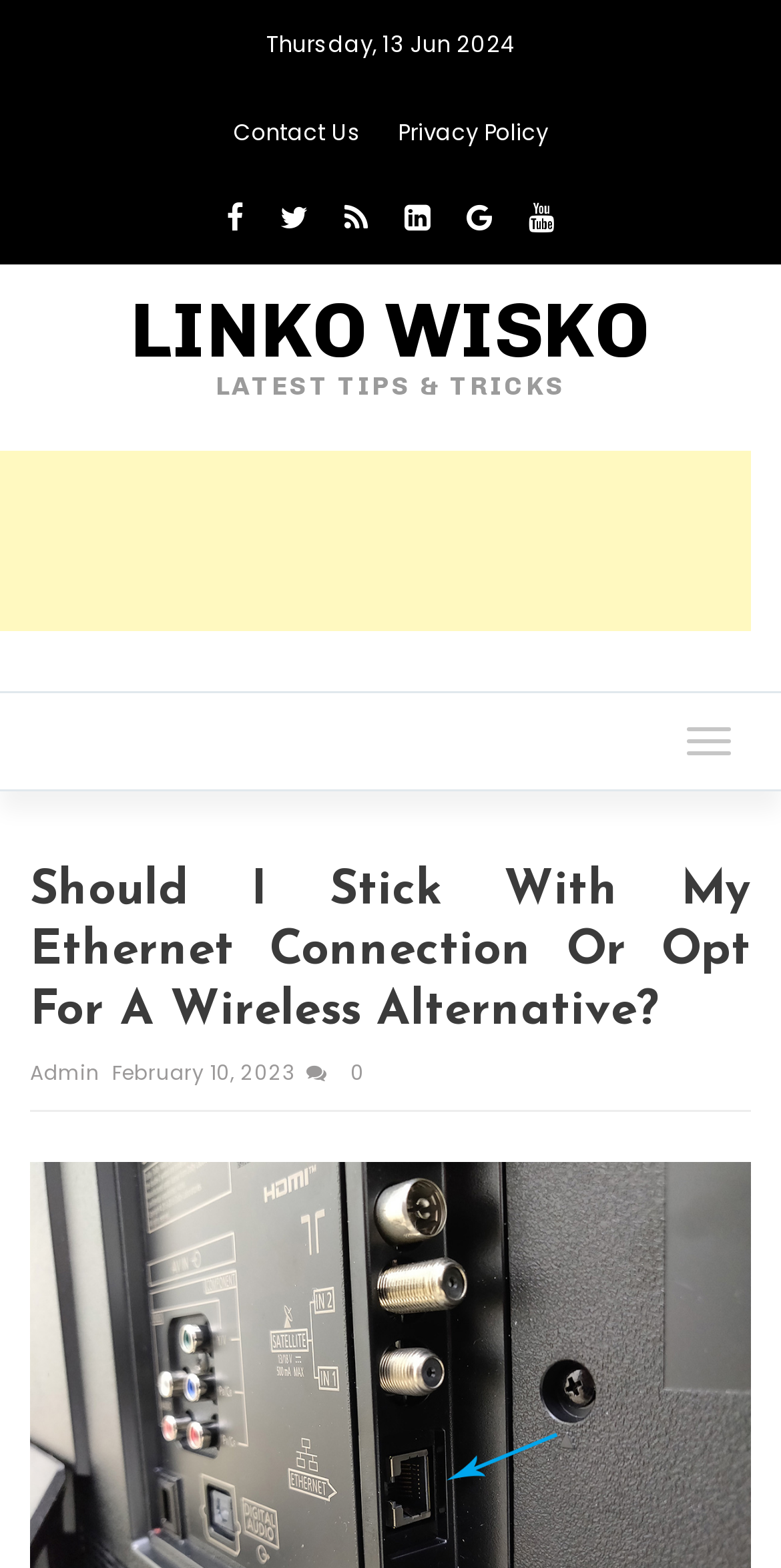Who is the author of the article?
By examining the image, provide a one-word or phrase answer.

Admin